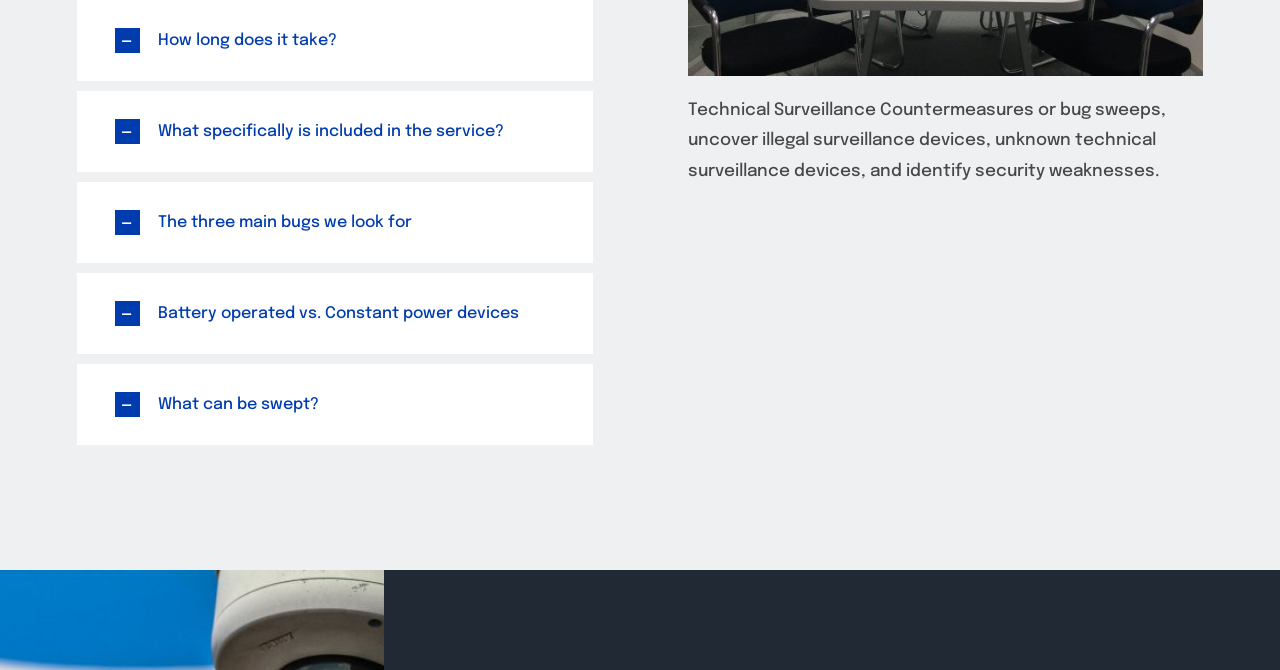Find and provide the bounding box coordinates for the UI element described with: "How long does it take?".

[0.07, 0.02, 0.453, 0.102]